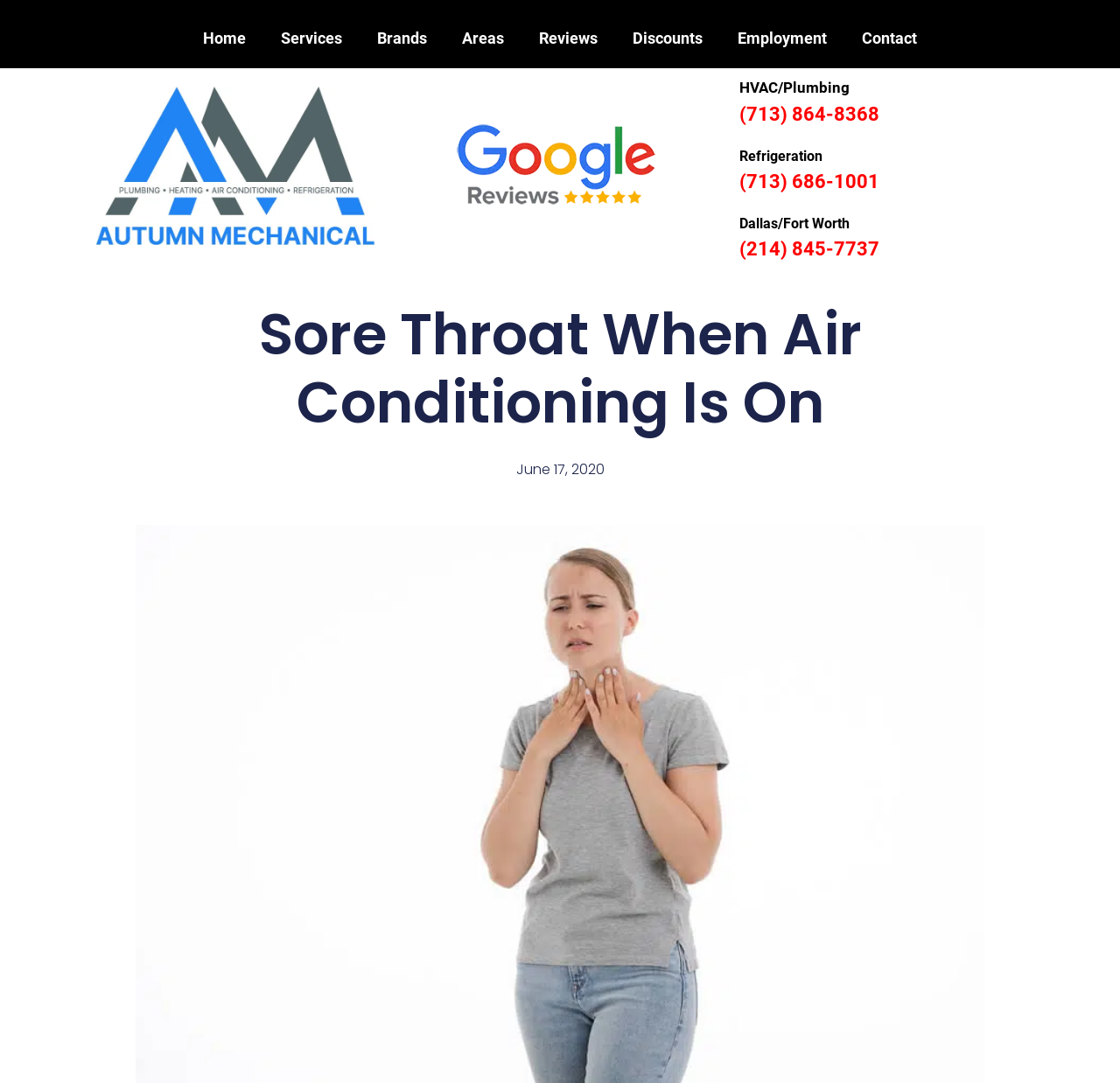Based on the description "Employment", find the bounding box of the specified UI element.

[0.659, 0.016, 0.738, 0.055]